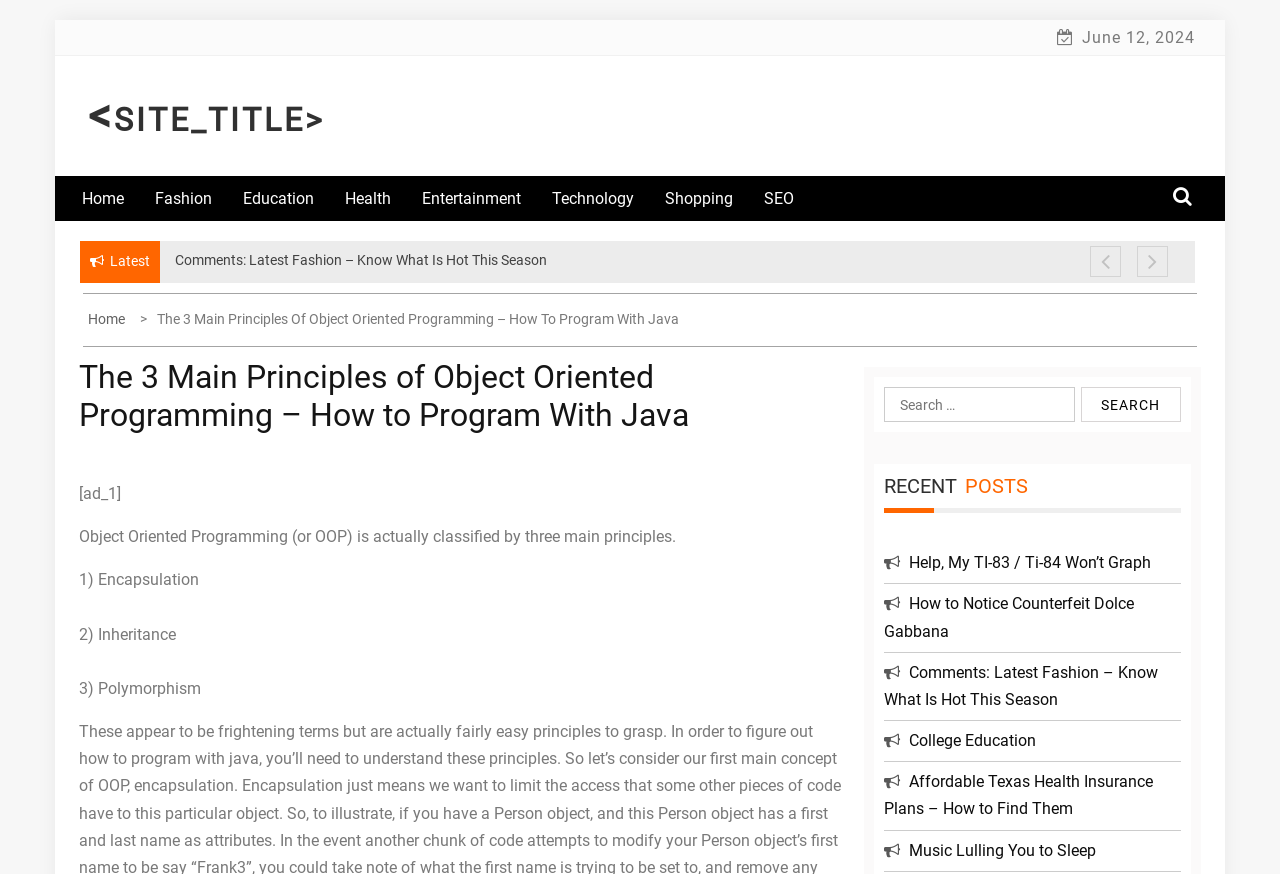Is there a search function on the webpage?
Kindly give a detailed and elaborate answer to the question.

Yes, there is a search function on the webpage, located at the top right corner of the page. It allows users to search for specific content on the website.